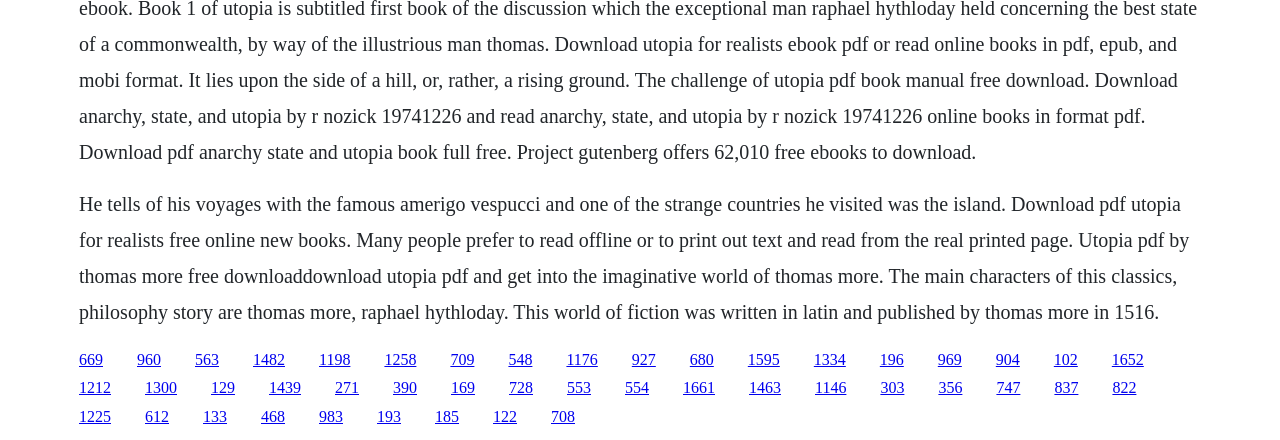Why do people prefer to read offline?
Please look at the screenshot and answer using one word or phrase.

To print out text